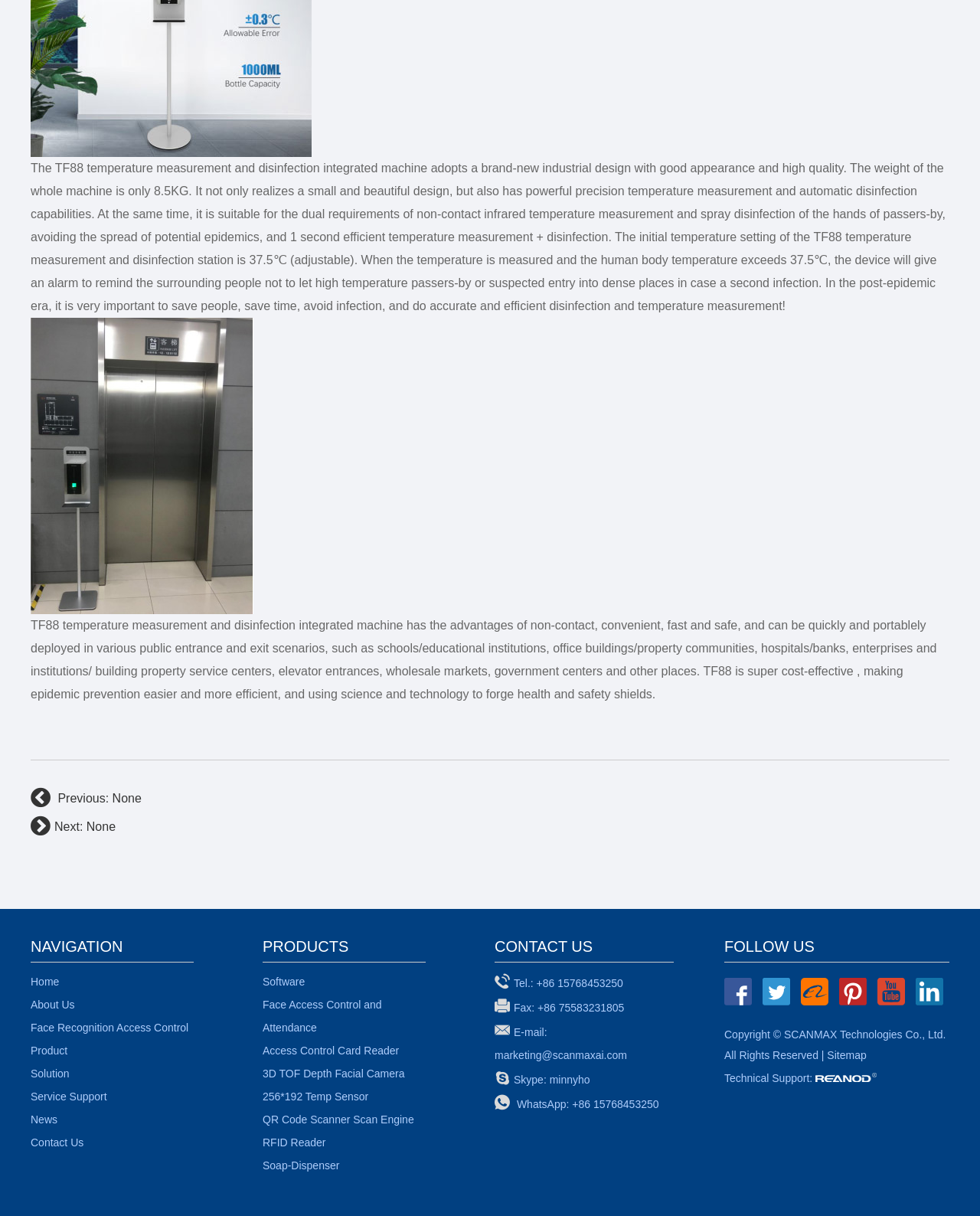Find the bounding box coordinates for the area that must be clicked to perform this action: "Follow us on Facebook".

[0.739, 0.804, 0.767, 0.827]